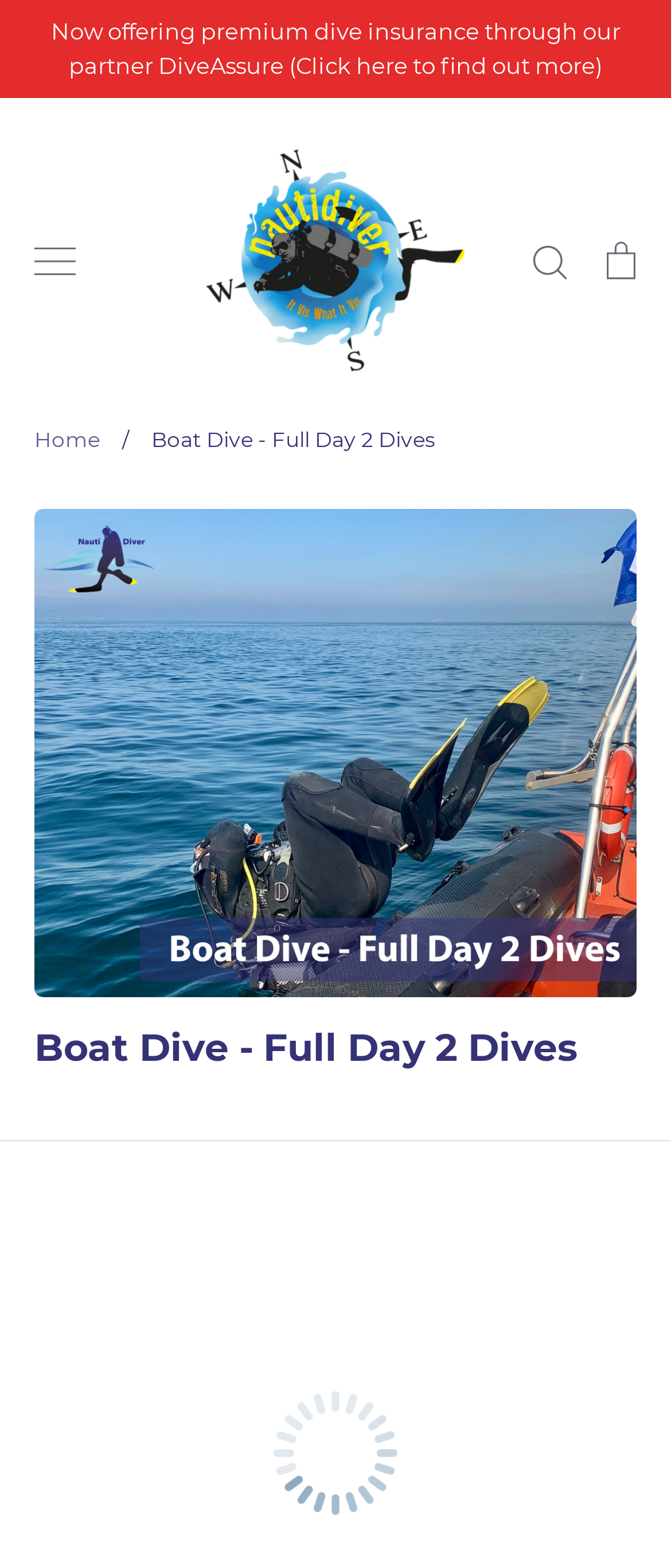Could you provide the bounding box coordinates for the portion of the screen to click to complete this instruction: "Click on the 'Nauti Diver' link"?

[0.308, 0.095, 0.692, 0.237]